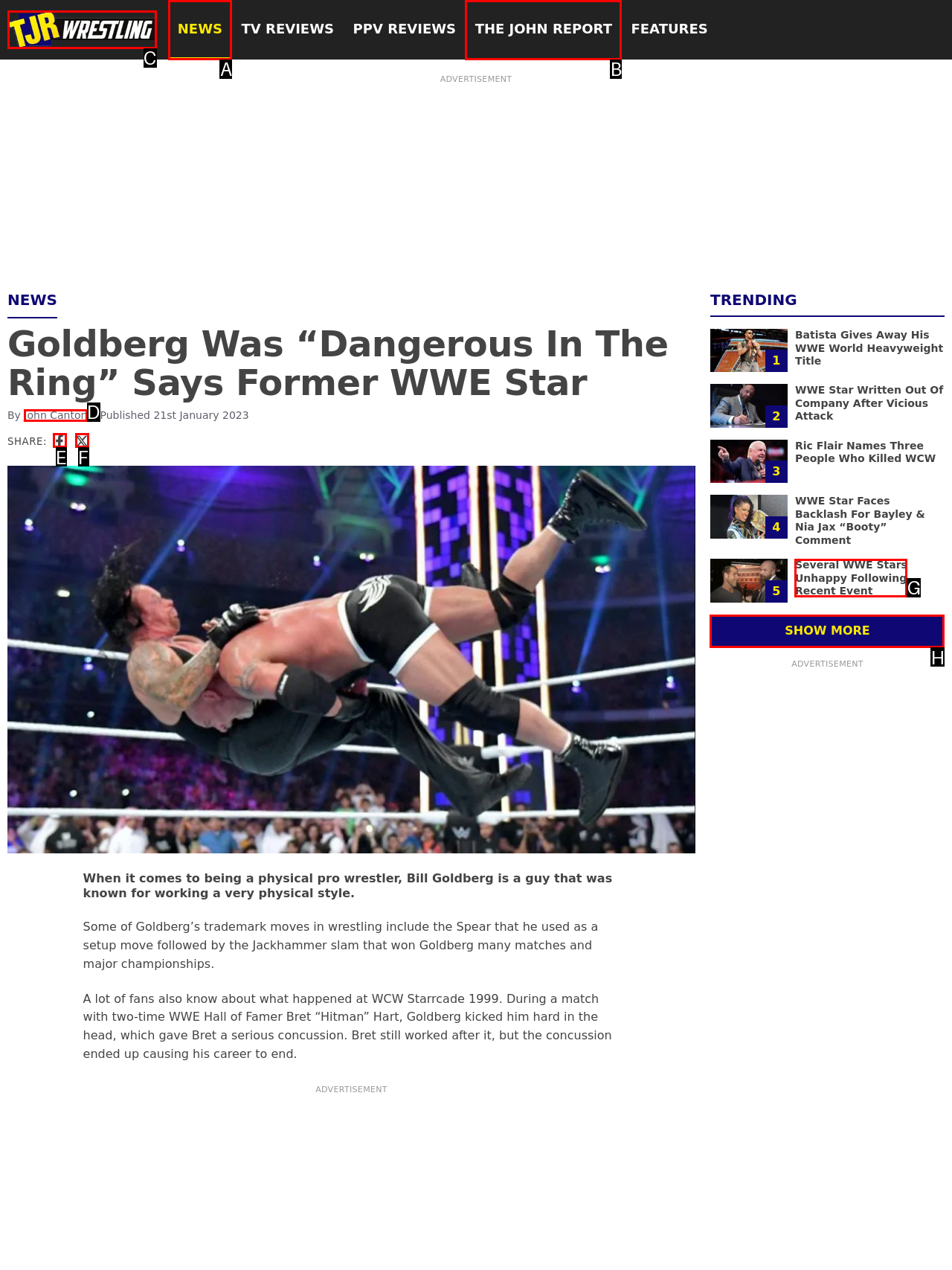Identify the appropriate choice to fulfill this task: Click on the 'contabilidade' link
Respond with the letter corresponding to the correct option.

None